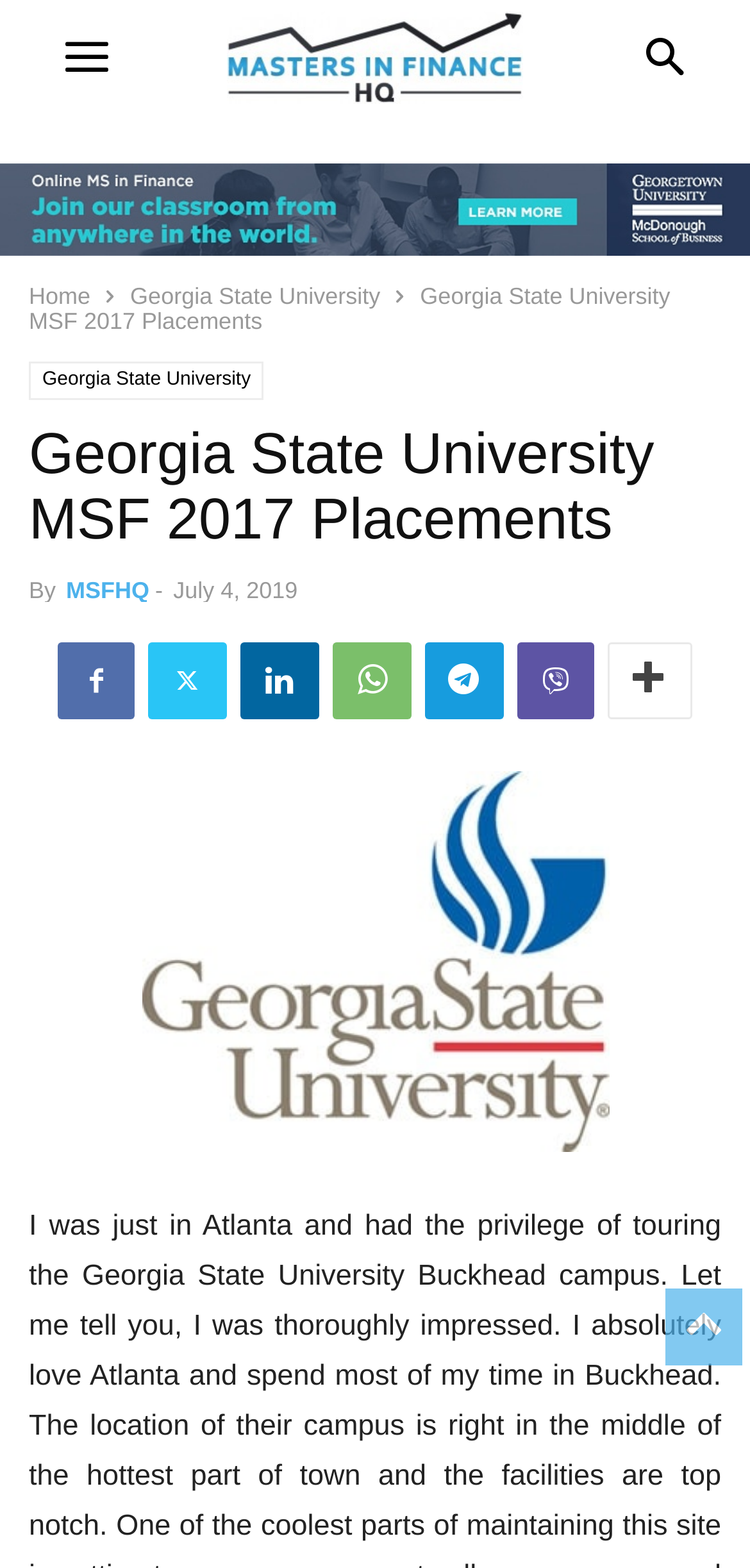Please specify the bounding box coordinates of the area that should be clicked to accomplish the following instruction: "Visit the Georgia State University page". The coordinates should consist of four float numbers between 0 and 1, i.e., [left, top, right, bottom].

[0.174, 0.181, 0.507, 0.198]